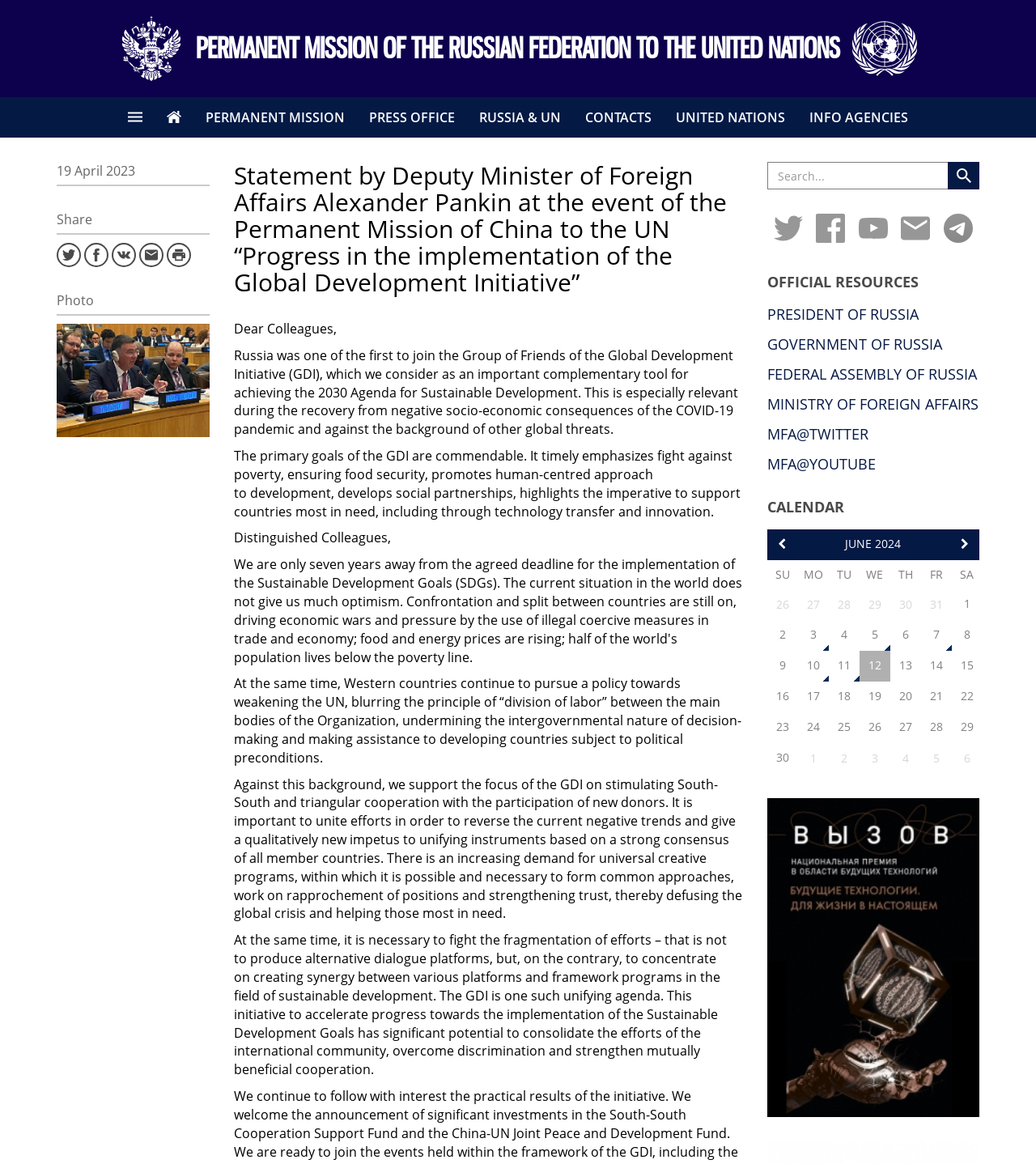What is the name of the mission?
Using the image as a reference, give a one-word or short phrase answer.

Permanent Mission of the Russian Federation to the United Nations